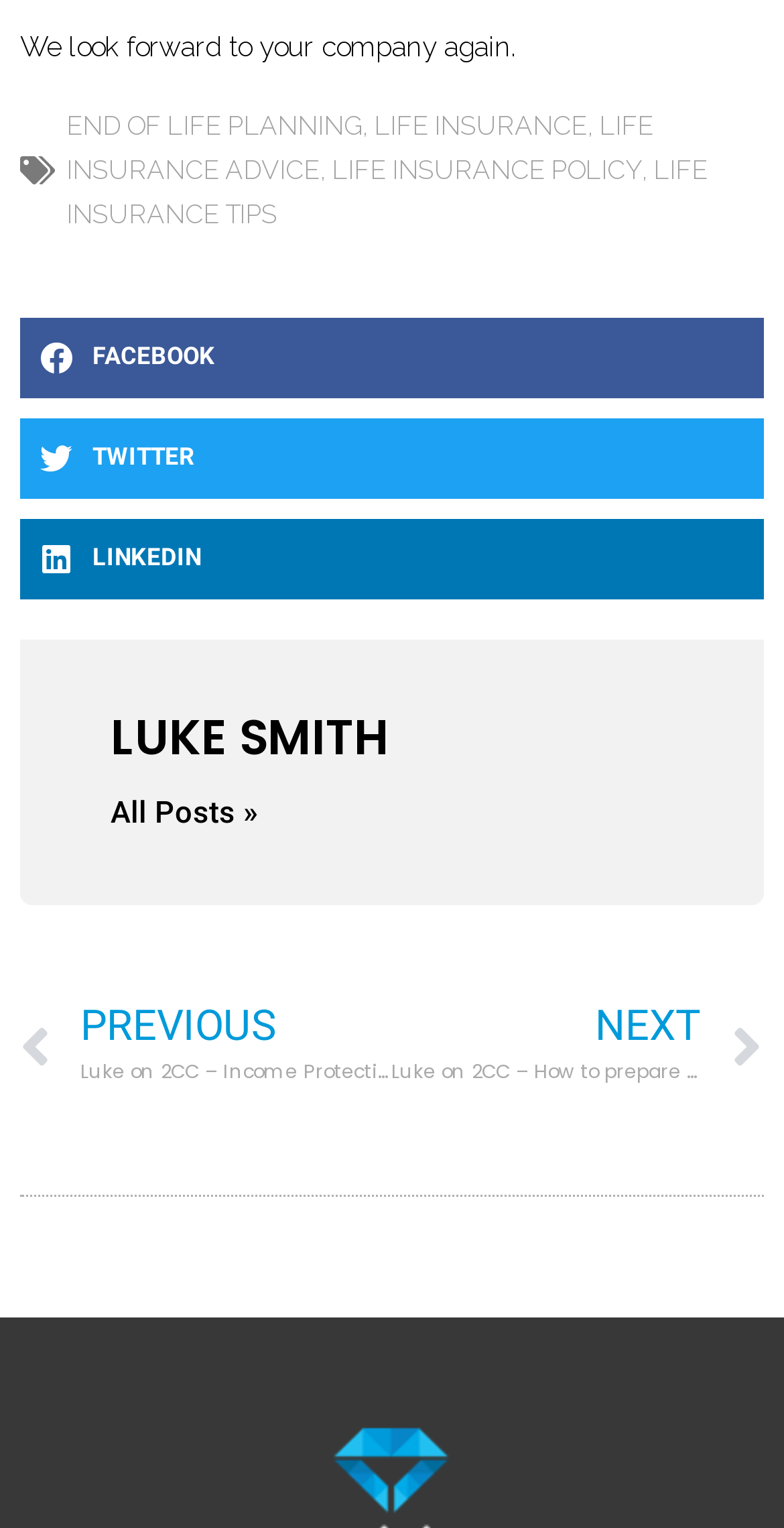What is the purpose of the buttons at the bottom?
Carefully analyze the image and provide a thorough answer to the question.

The purpose of the buttons at the bottom can be inferred from their text 'Share on facebook', 'Share on twitter', and 'Share on linkedin'. These buttons are likely used for sharing the content of the webpage on social media platforms.